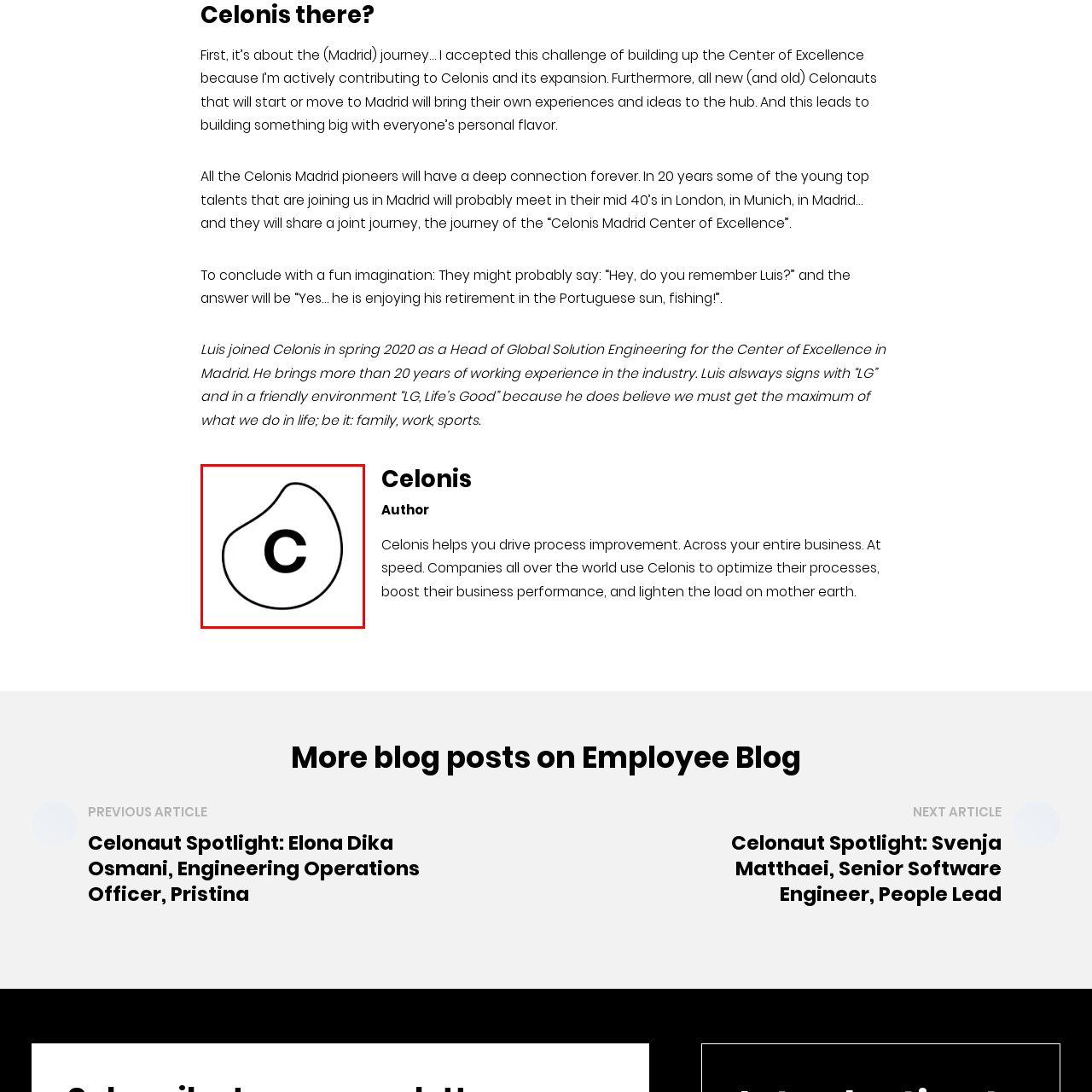Check the image highlighted in red, What is the color of the logo's outline?
 Please answer in a single word or phrase.

Black